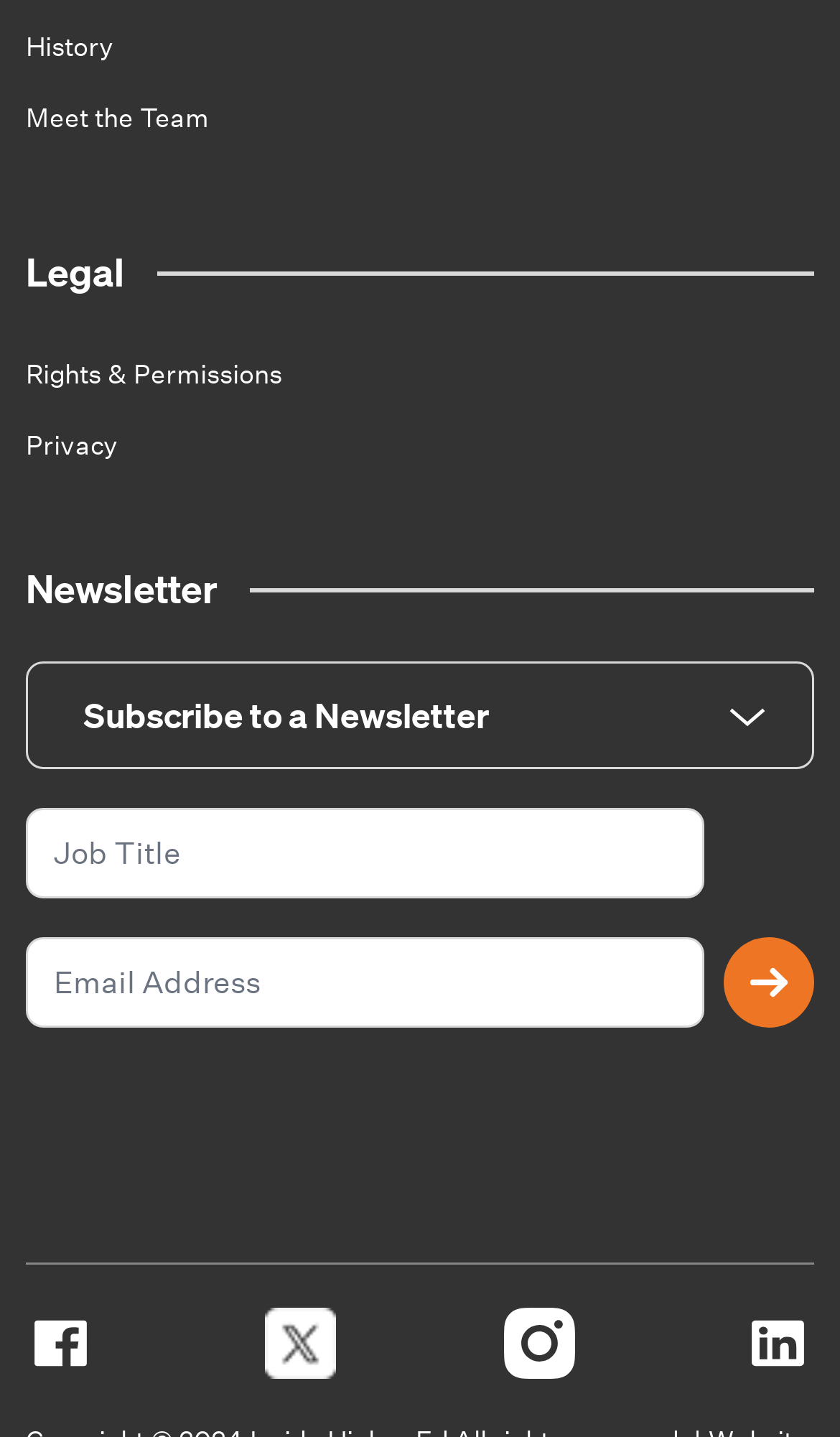Locate the bounding box coordinates of the UI element described by: "Rights & Permissions". The bounding box coordinates should consist of four float numbers between 0 and 1, i.e., [left, top, right, bottom].

[0.031, 0.247, 0.336, 0.272]